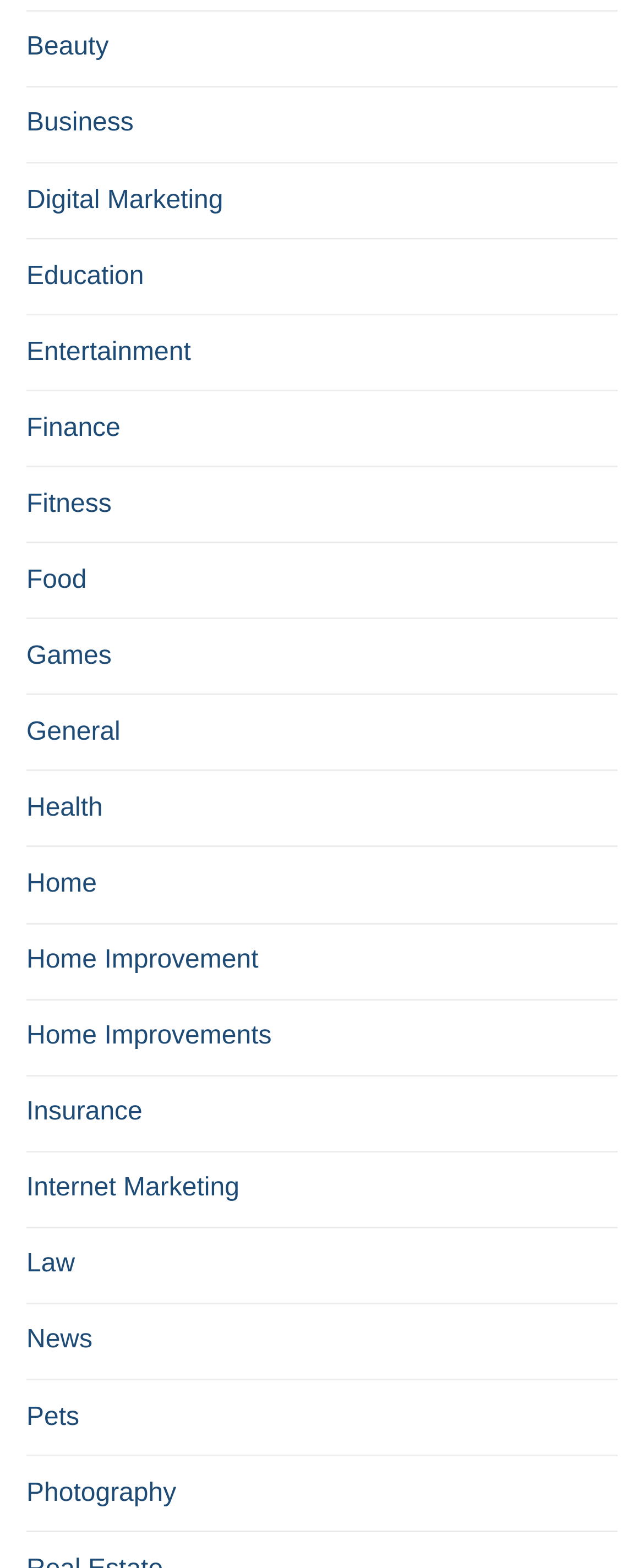Locate the bounding box coordinates of the element to click to perform the following action: 'Check out Peoria Park District'. The coordinates should be given as four float values between 0 and 1, in the form of [left, top, right, bottom].

None